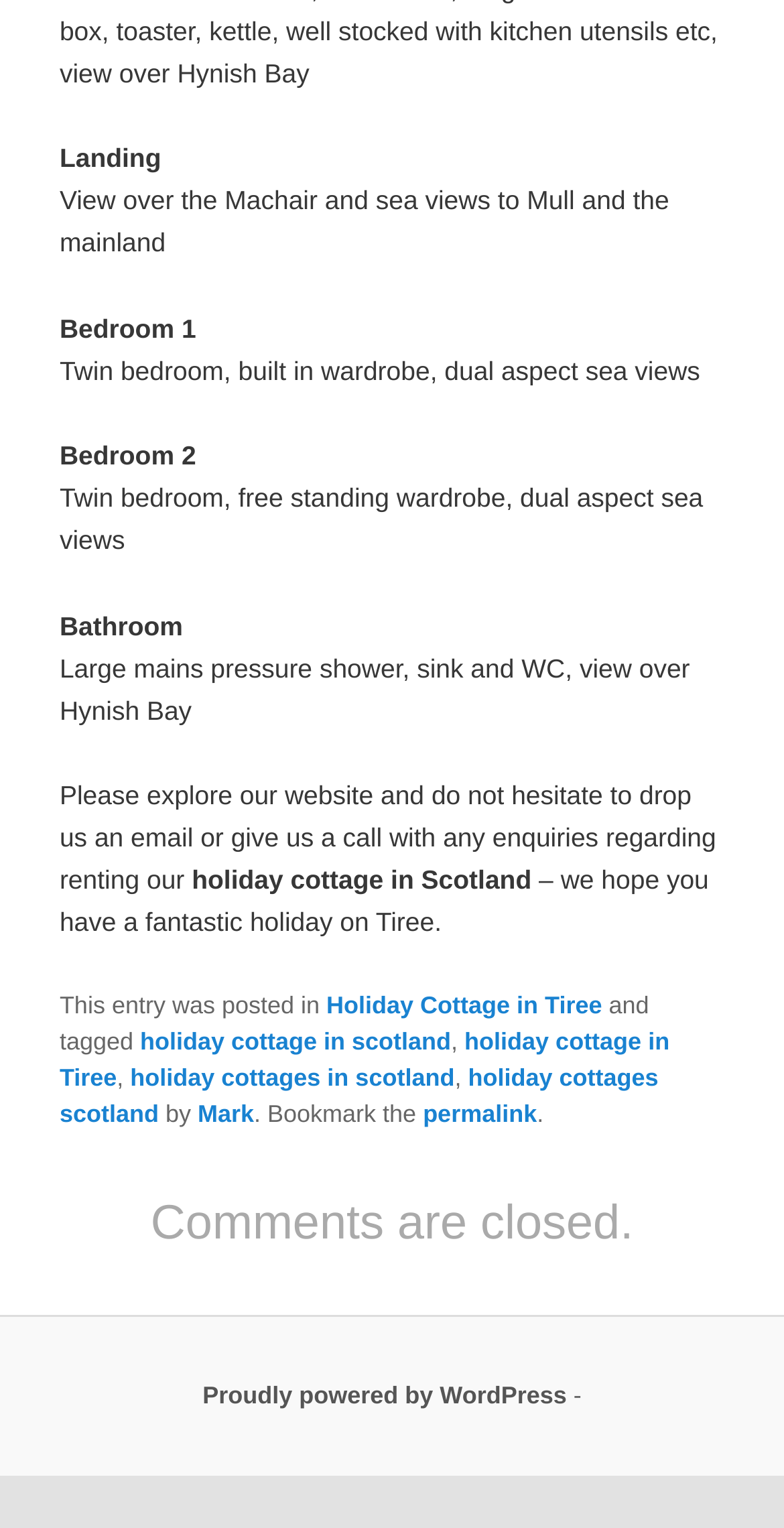Is the comment section open?
Look at the image and provide a short answer using one word or a phrase.

No